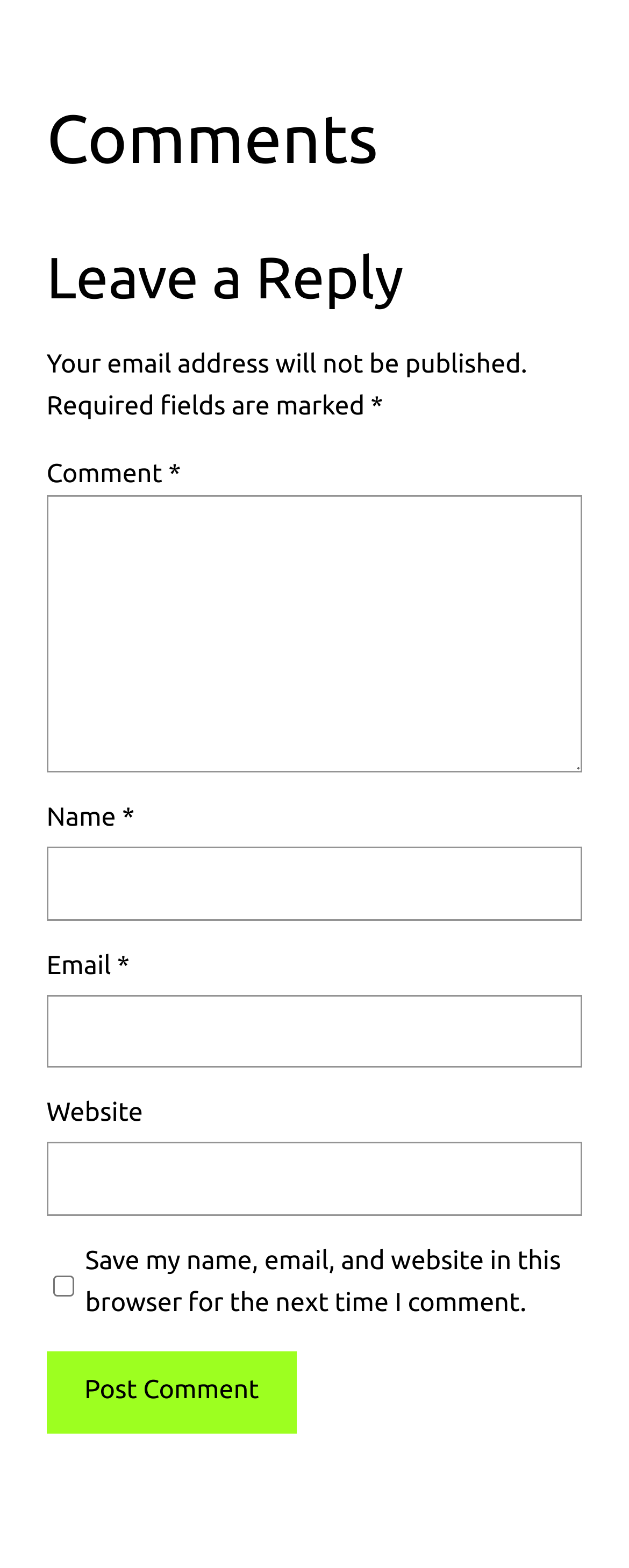Utilize the details in the image to thoroughly answer the following question: What is the label of the checkbox in the comment form?

The label of the checkbox in the comment form is 'Save my name, email, and website in this browser for the next time I comment', which allows users to save their information for future comments.